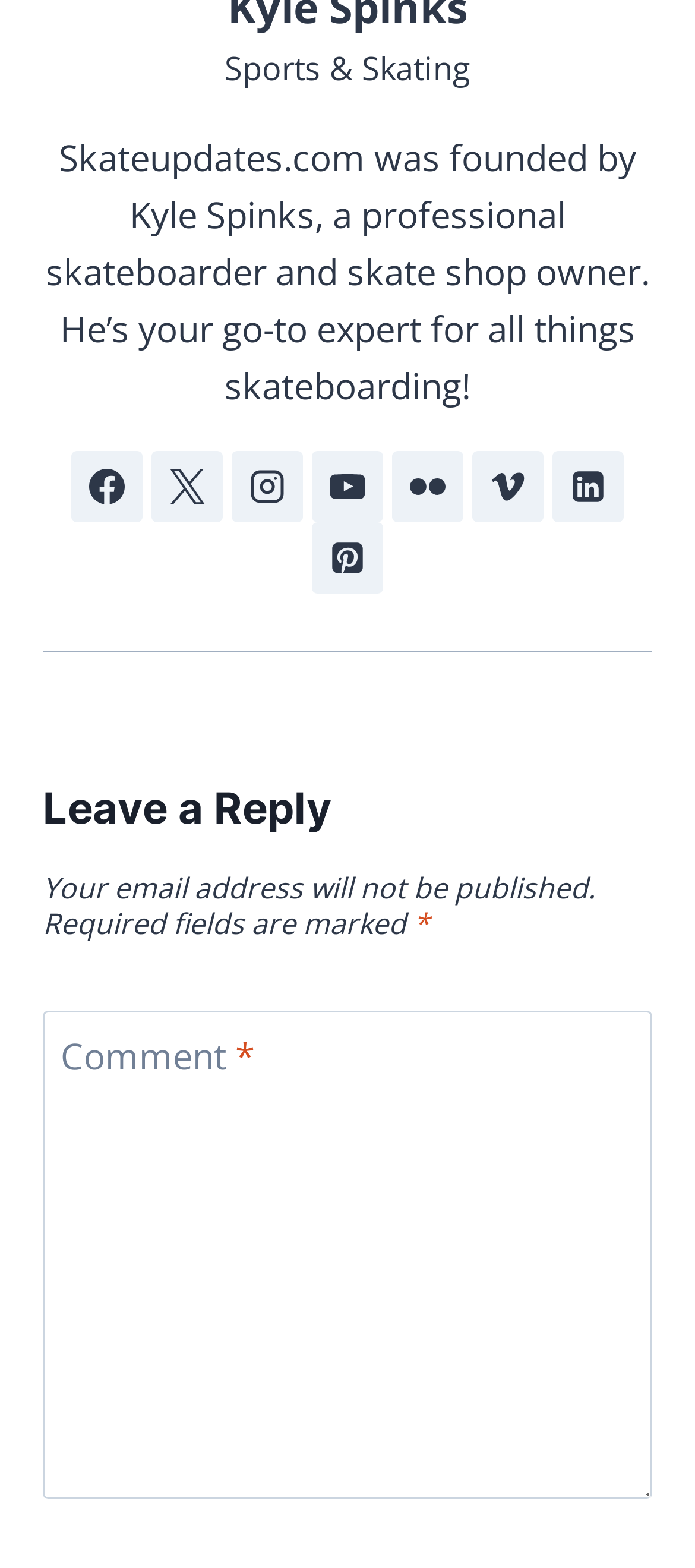Can you give a comprehensive explanation to the question given the content of the image?
What is the name of the founder of Skateupdates.com?

The answer can be found in the StaticText element with the text 'Skateupdates.com was founded by Kyle Spinks, a professional skateboarder and skate shop owner. He’s your go-to expert for all things skateboarding!' which provides information about the founder of Skateupdates.com.